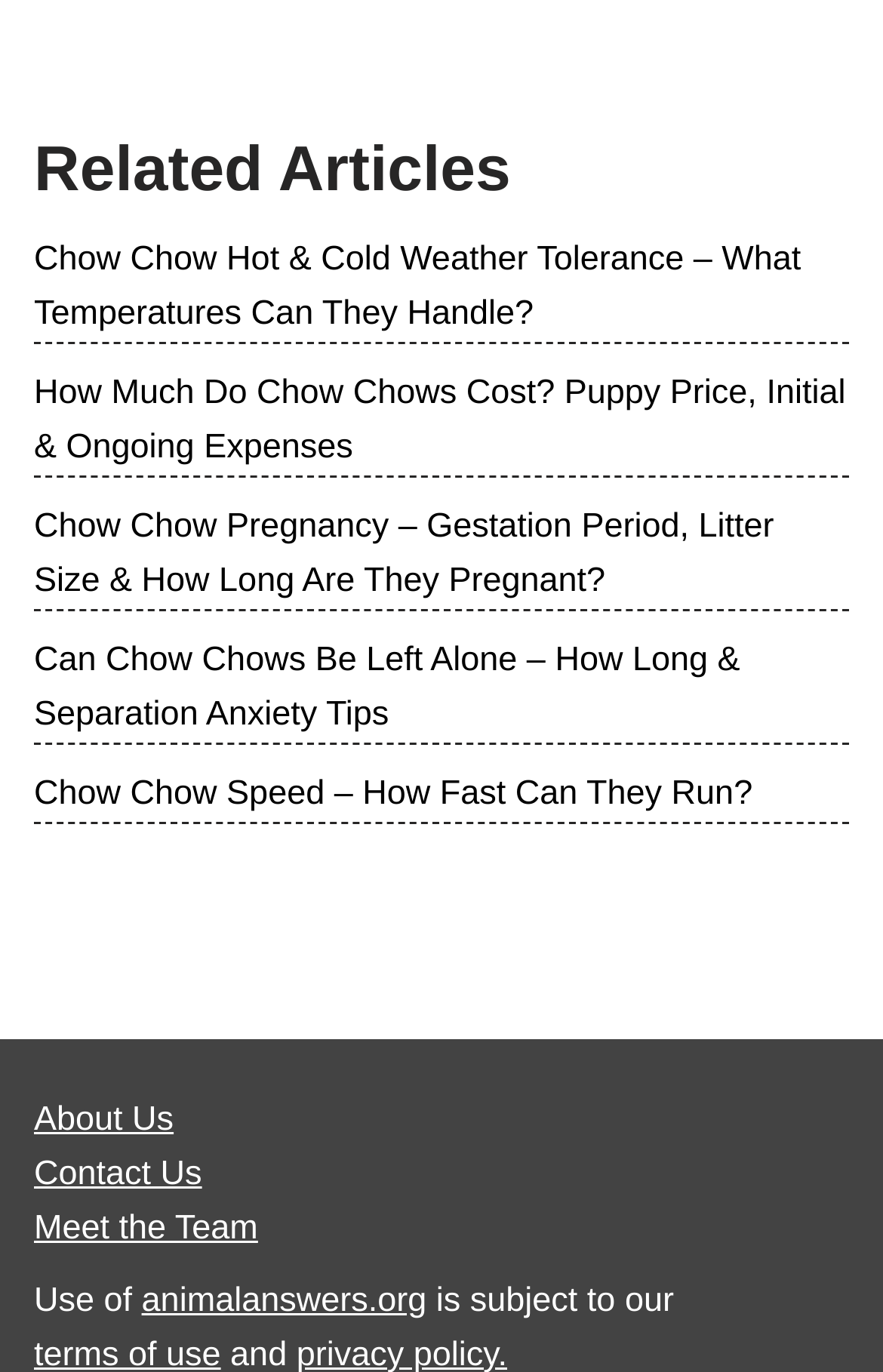Identify the bounding box coordinates for the region to click in order to carry out this instruction: "view related articles". Provide the coordinates using four float numbers between 0 and 1, formatted as [left, top, right, bottom].

[0.038, 0.093, 0.962, 0.153]